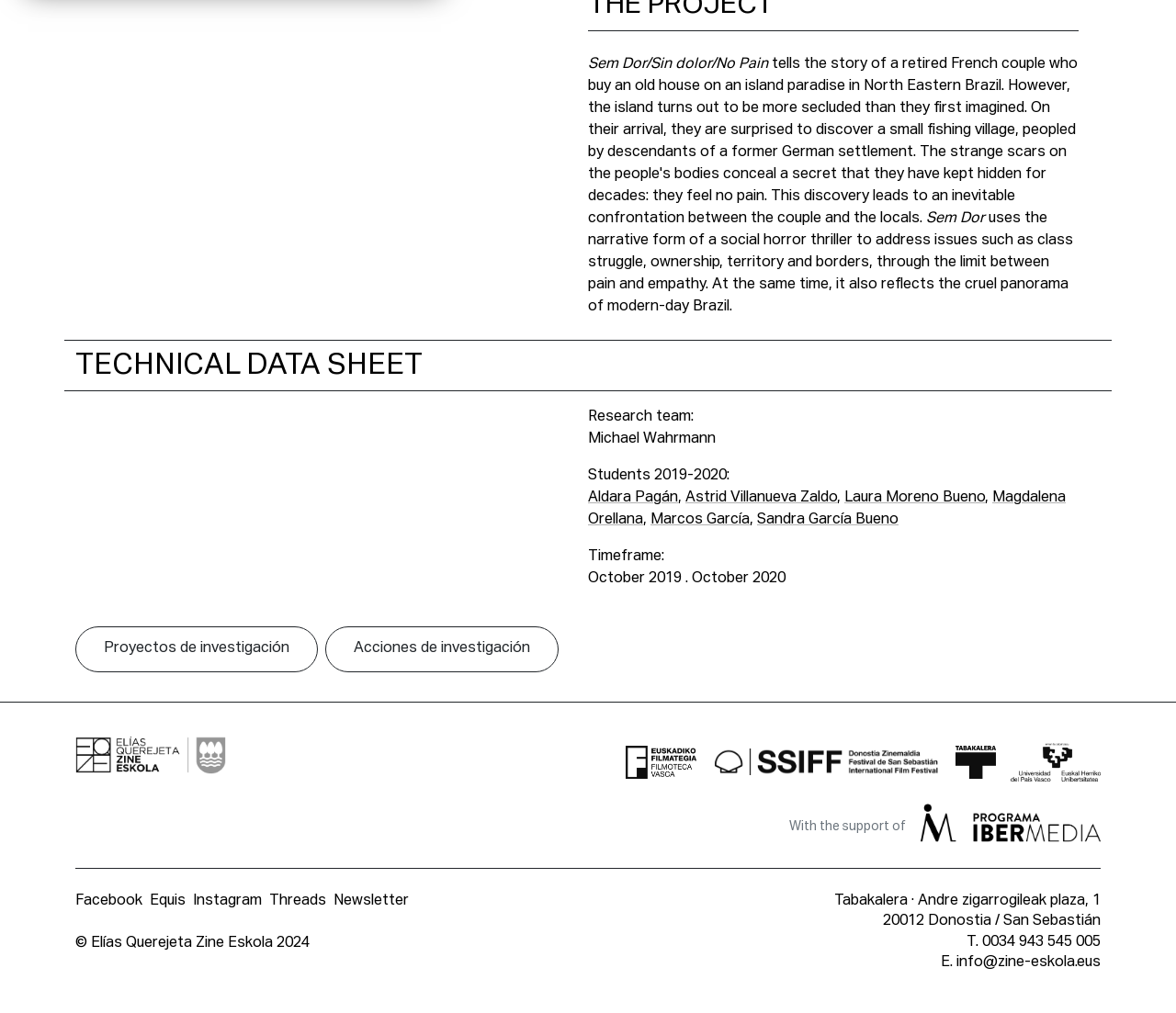Identify the bounding box coordinates for the element that needs to be clicked to fulfill this instruction: "Check the 'Facebook' link". Provide the coordinates in the format of four float numbers between 0 and 1: [left, top, right, bottom].

[0.064, 0.882, 0.121, 0.897]